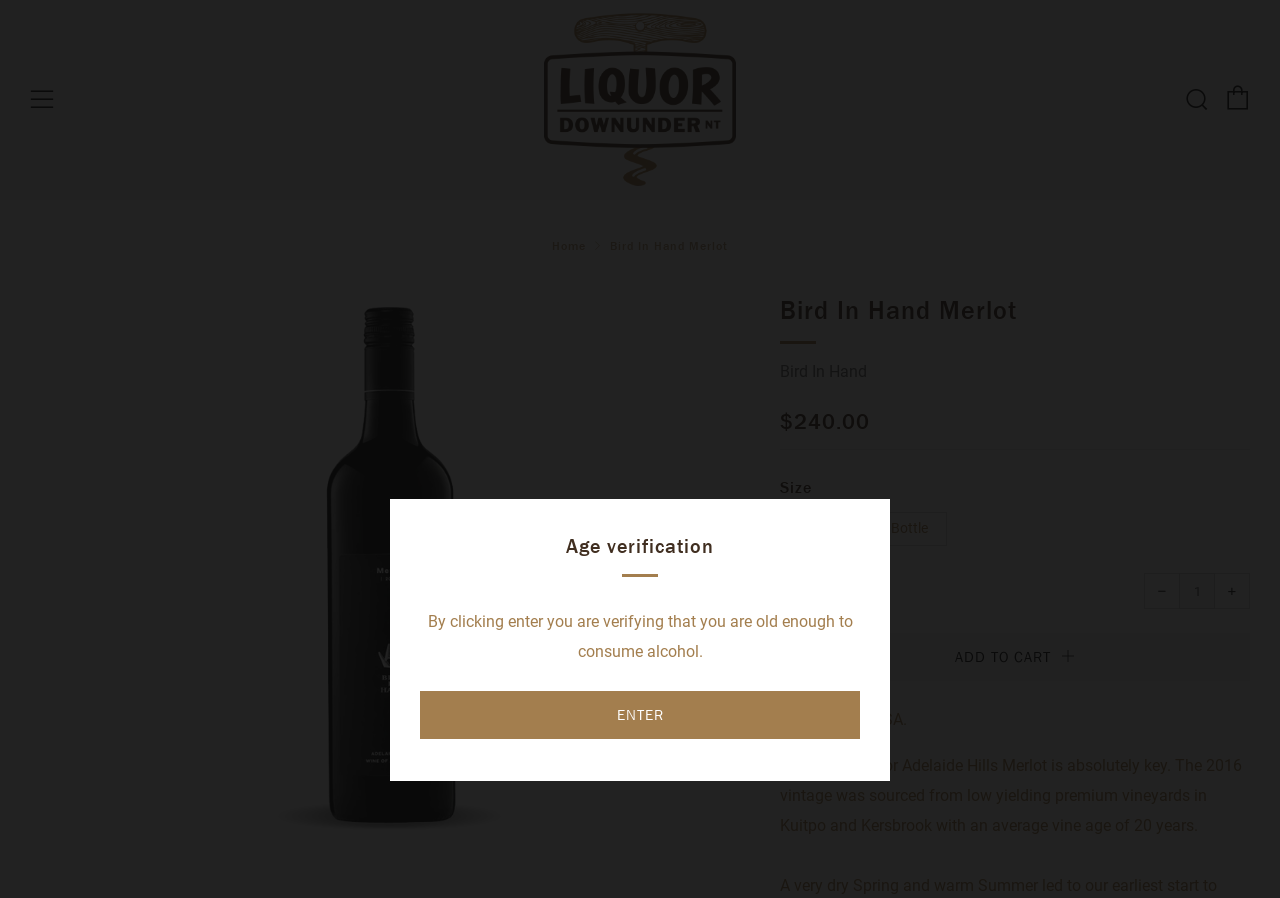Can you identify the bounding box coordinates of the clickable region needed to carry out this instruction: 'Read the article by Mike Mike'? The coordinates should be four float numbers within the range of 0 to 1, stated as [left, top, right, bottom].

None